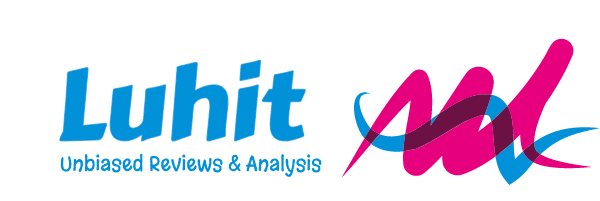What colors are used in the artistic graphic element?
Using the information presented in the image, please offer a detailed response to the question.

The design is complemented by an artistic graphic element in vibrant pink and blue hues, adding a modern and energetic feel to the logo.